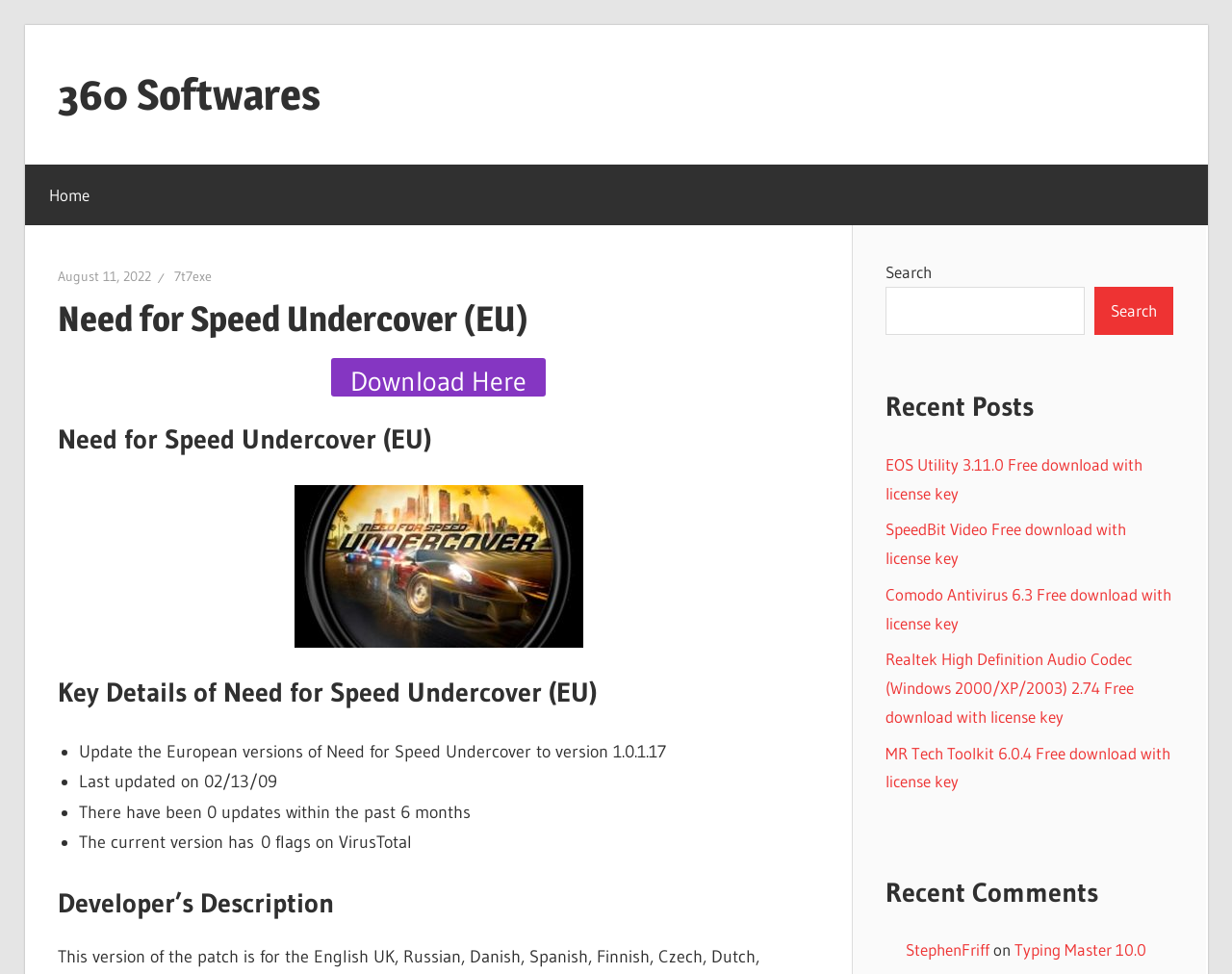Please reply to the following question with a single word or a short phrase:
What is the current version's status on VirusTotal?

0 flags